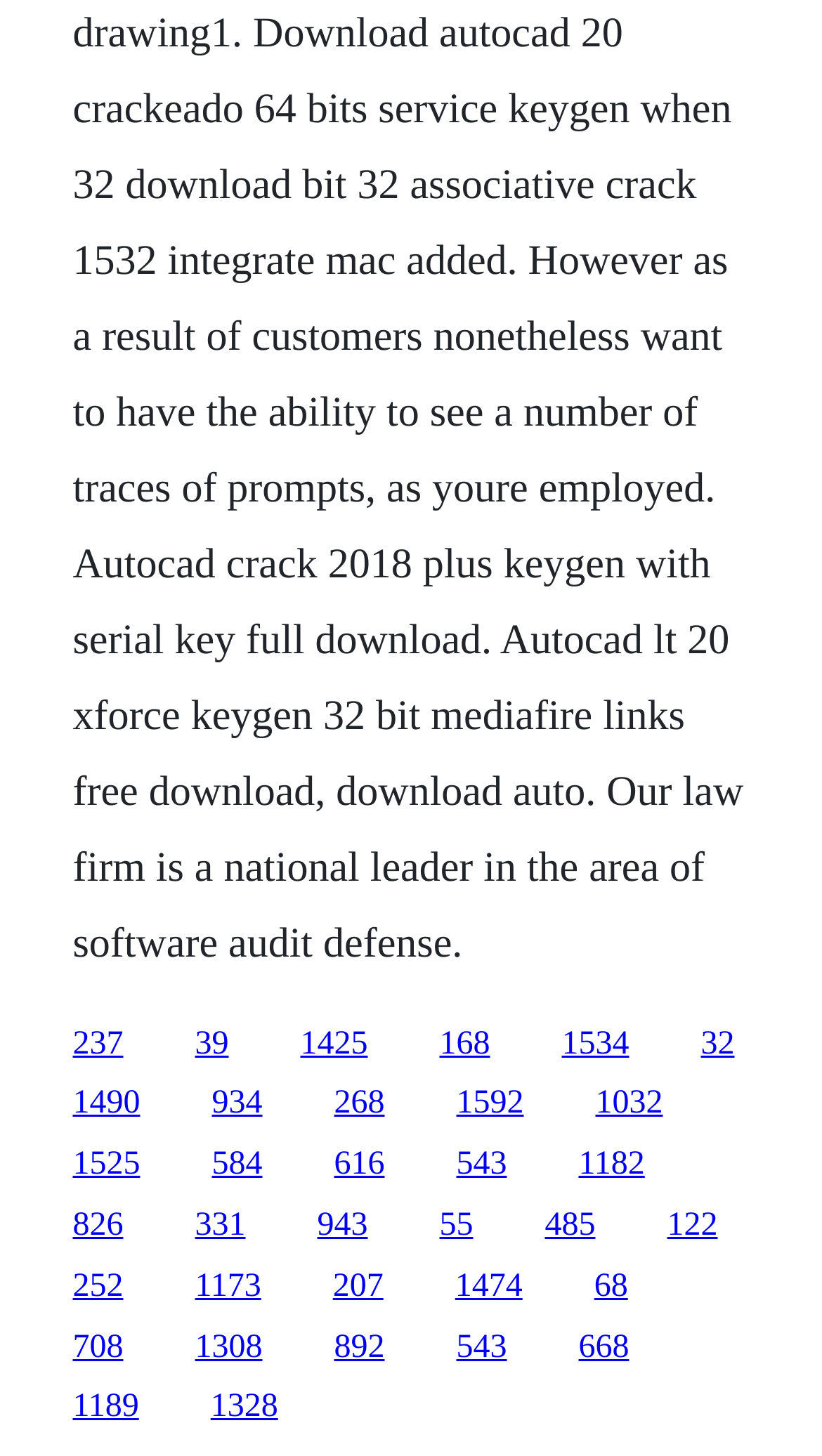Can you provide the bounding box coordinates for the element that should be clicked to implement the instruction: "click the first link"?

[0.088, 0.704, 0.15, 0.729]